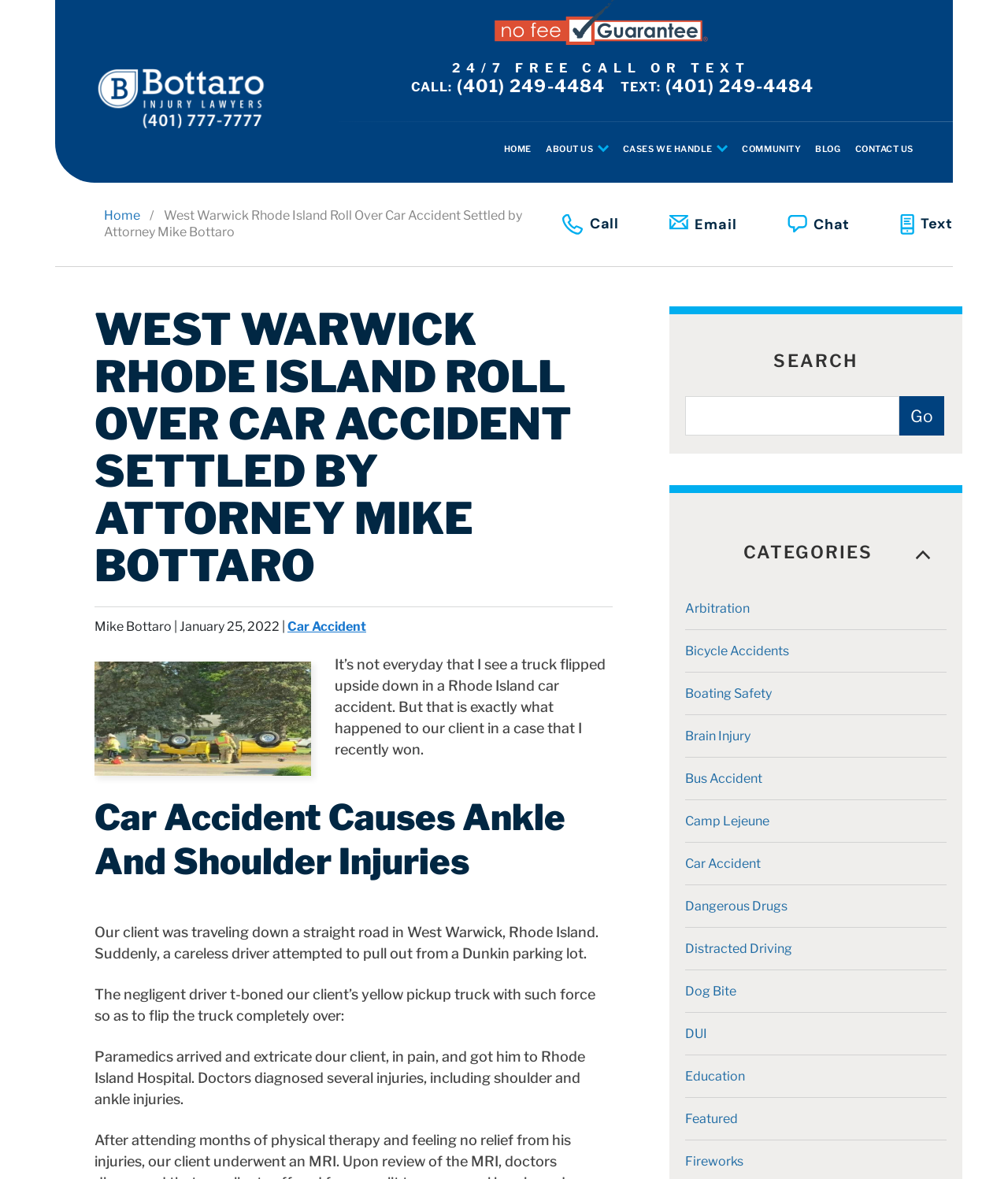What is the name of the attorney who settled the car accident case?
Please provide a comprehensive answer to the question based on the webpage screenshot.

I found the answer by looking at the heading 'WEST WARWICK RHODE ISLAND ROLL OVER CAR ACCIDENT SETTLED BY ATTORNEY MIKE BOTTARO' and identifying the attorney's name as Mike Bottaro.